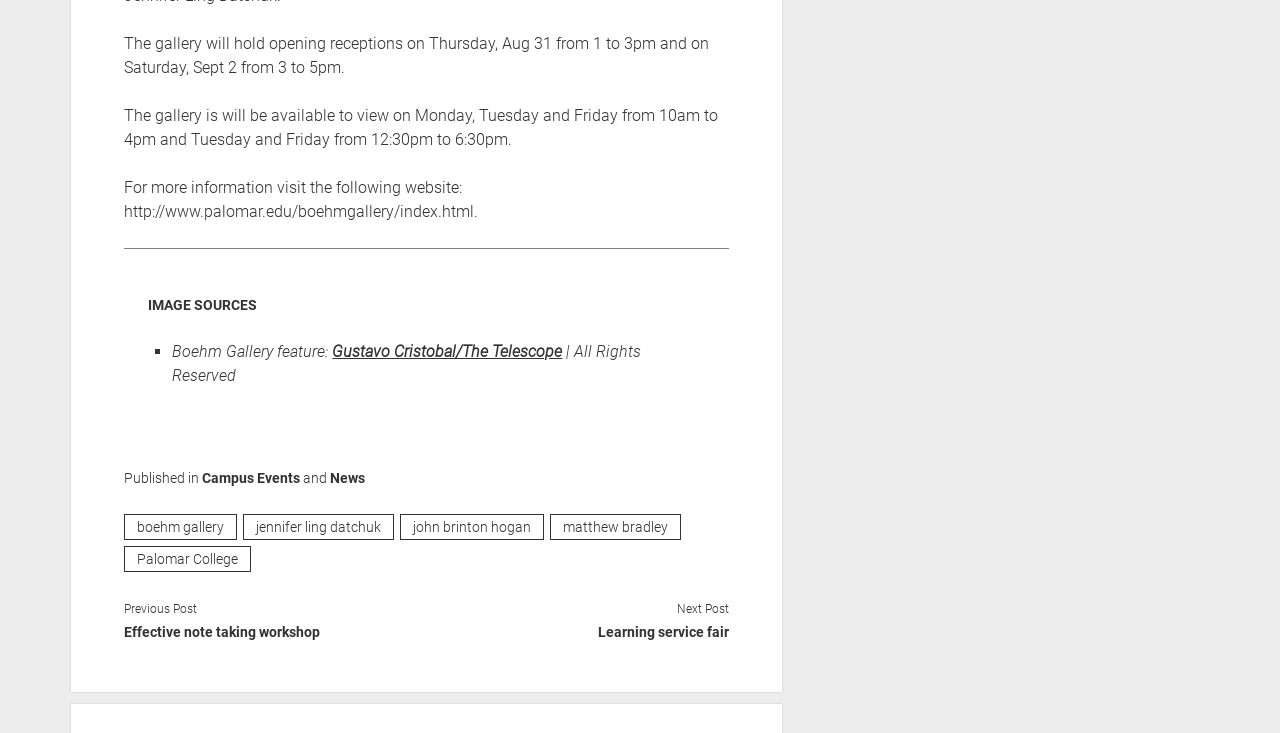Could you please study the image and provide a detailed answer to the question:
What are the gallery's opening reception dates?

The answer can be found in the first StaticText element, which states 'The gallery will hold opening receptions on Thursday, Aug 31 from 1 to 3pm and on Saturday, Sept 2 from 3 to 5pm.'